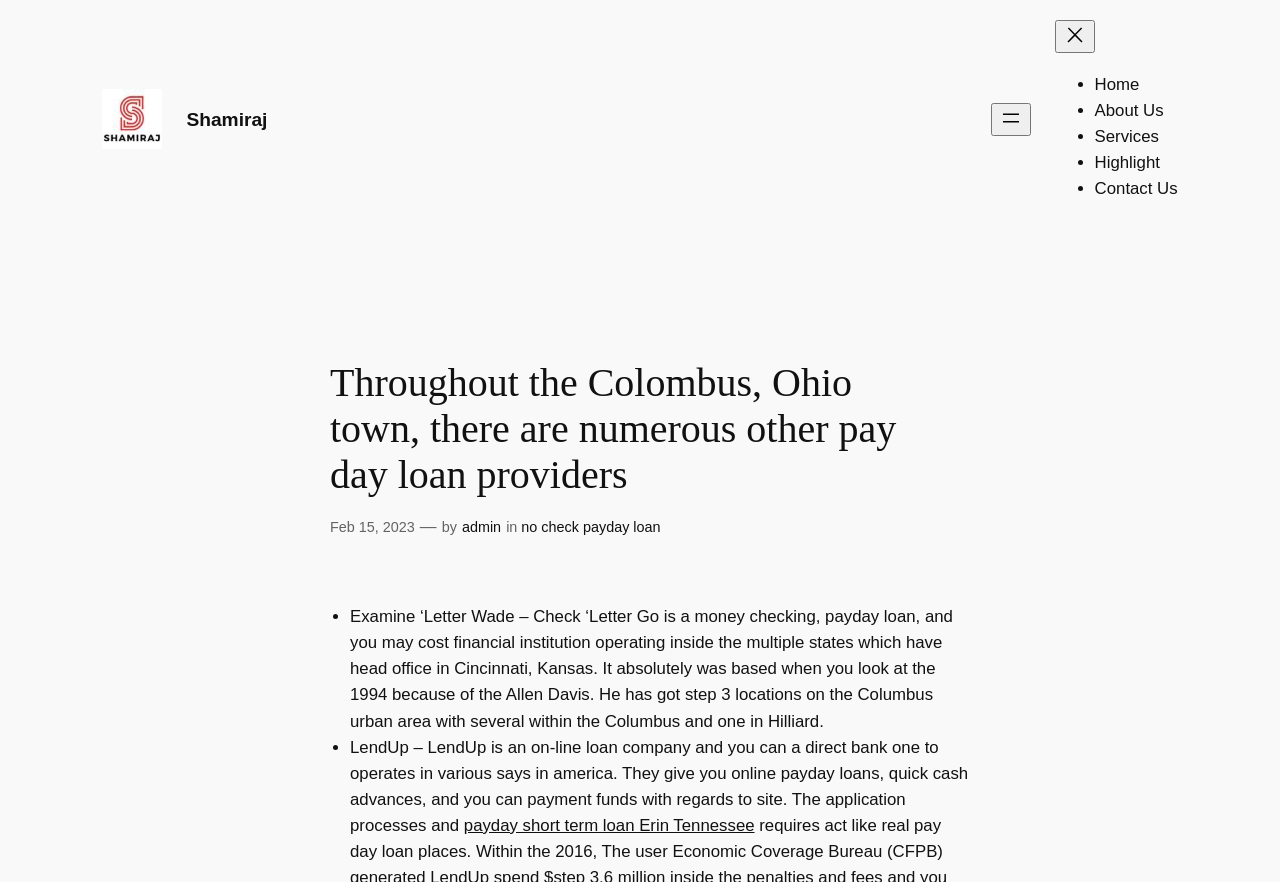Extract the bounding box coordinates of the UI element described: "About Us". Provide the coordinates in the format [left, top, right, bottom] with values ranging from 0 to 1.

[0.855, 0.114, 0.909, 0.136]